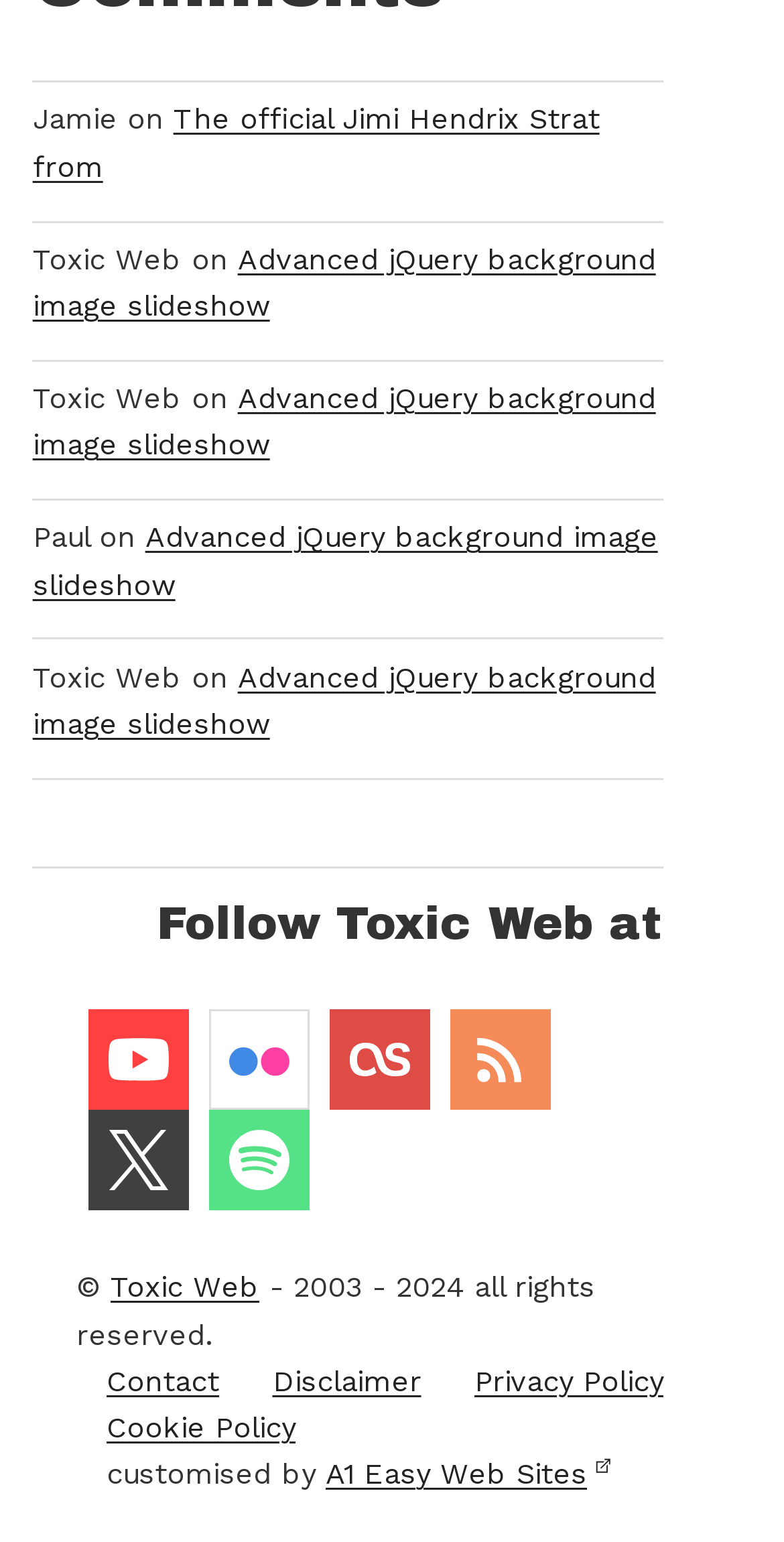Find the bounding box coordinates of the element to click in order to complete the given instruction: "Go to Toxic Web's Youtube channel."

[0.112, 0.655, 0.24, 0.72]